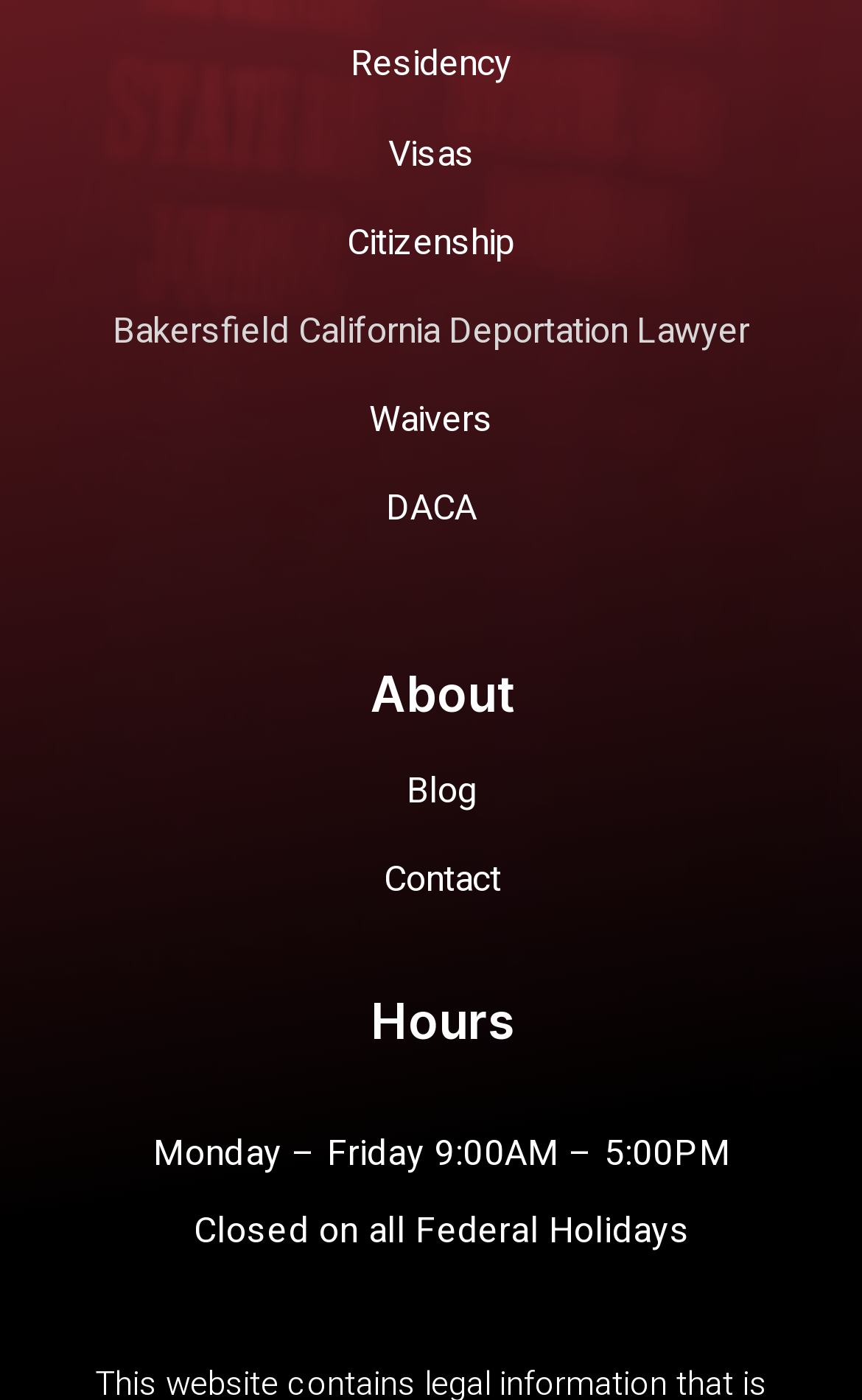Answer with a single word or phrase: 
What is the first link on the webpage?

Residency